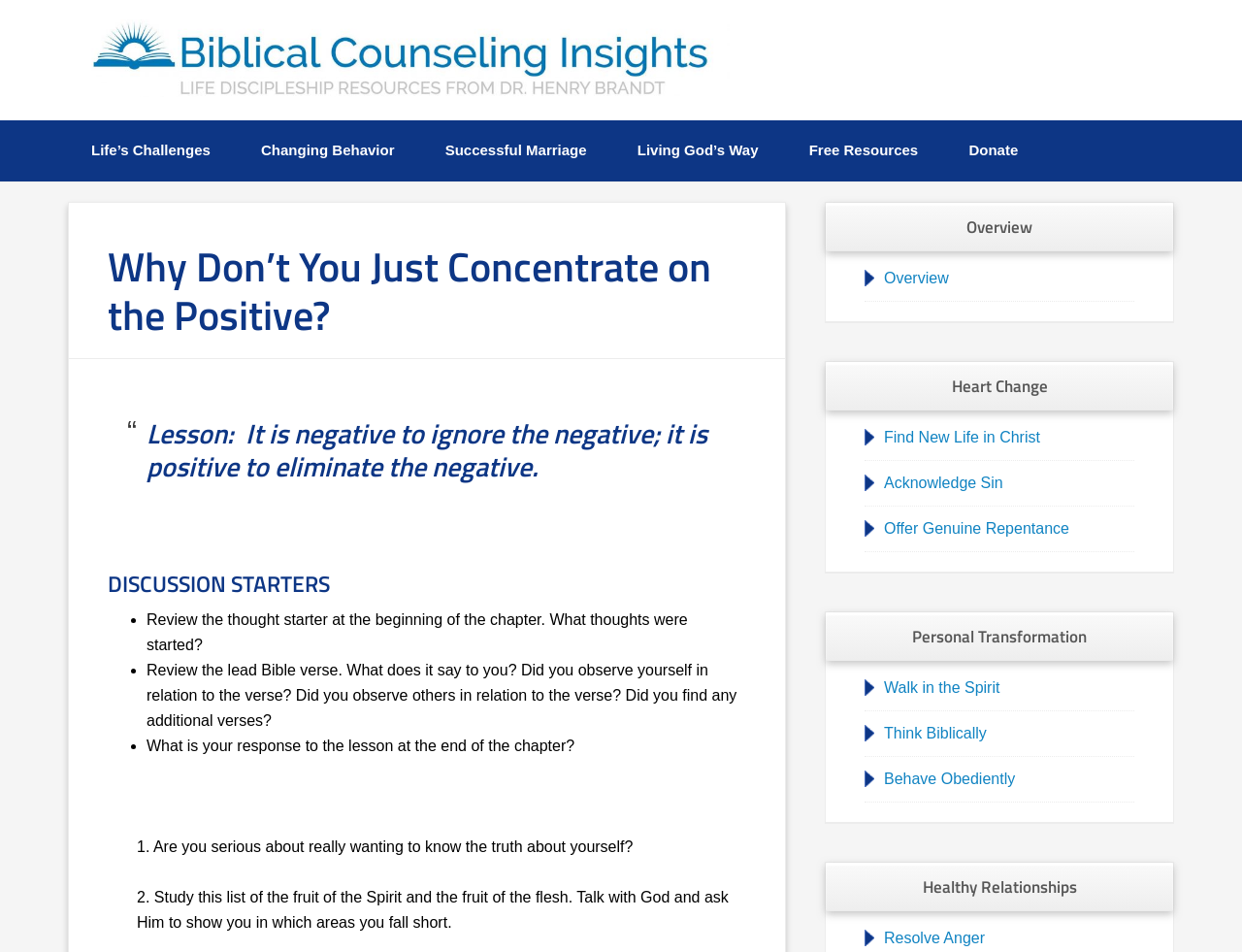Pinpoint the bounding box coordinates of the element that must be clicked to accomplish the following instruction: "Read the quote". The coordinates should be in the format of four float numbers between 0 and 1, i.e., [left, top, right, bottom].

[0.118, 0.439, 0.57, 0.507]